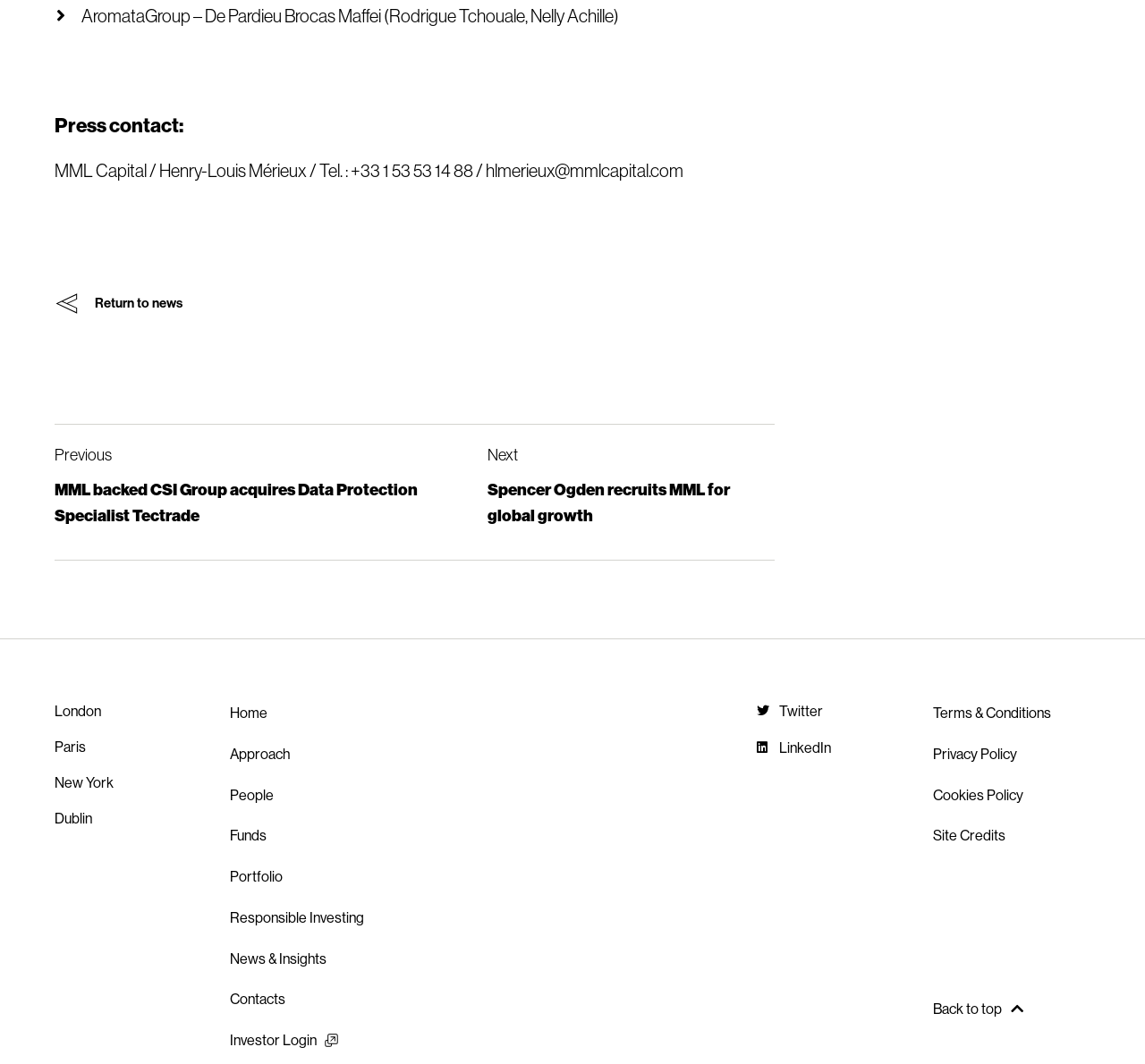Kindly determine the bounding box coordinates for the clickable area to achieve the given instruction: "Go to home page".

[0.201, 0.66, 0.339, 0.682]